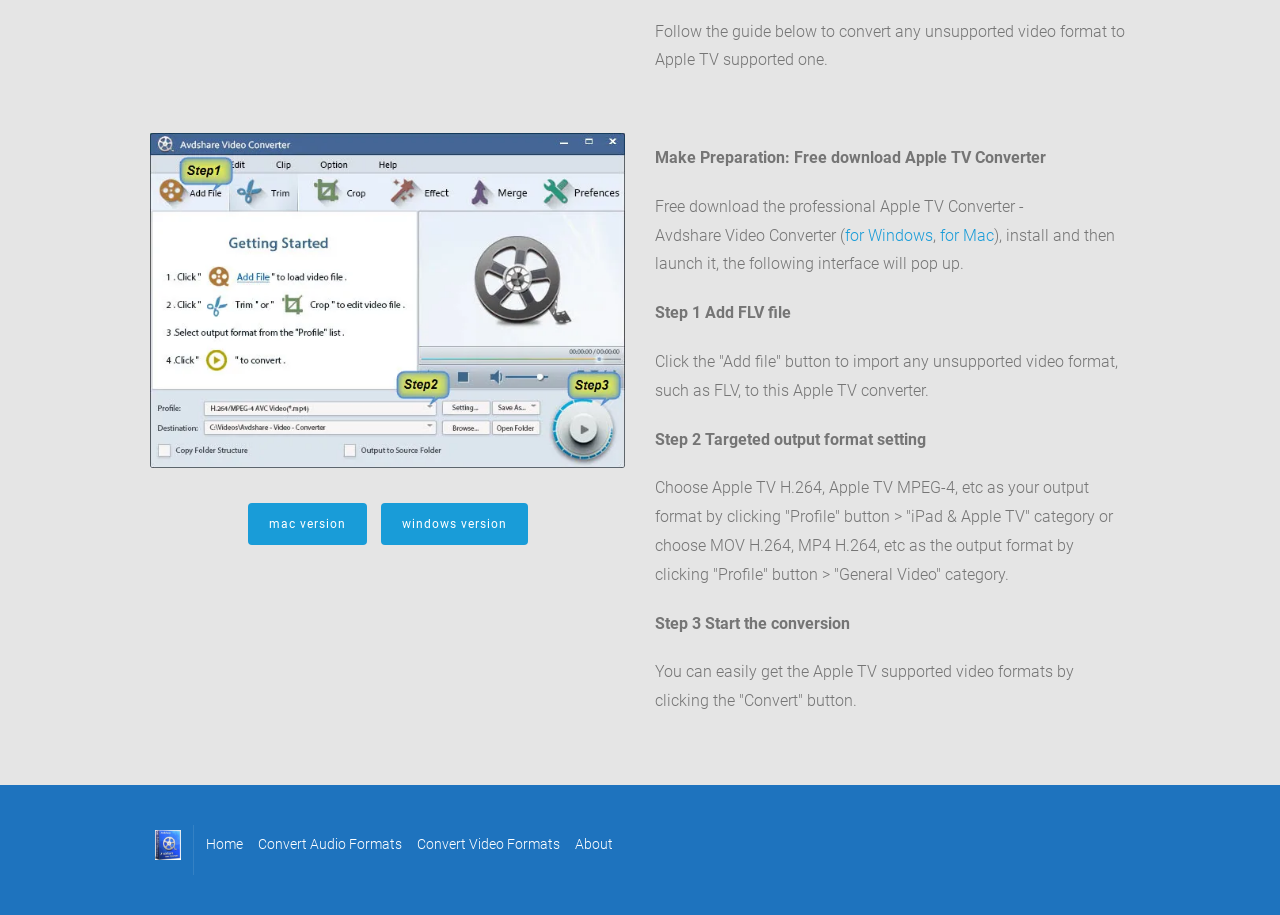Utilize the details in the image to thoroughly answer the following question: What is the purpose of the Avdshare Video Converter?

Based on the webpage content, it appears that the Avdshare Video Converter is a software that allows users to convert unsupported video formats to formats compatible with Apple TV. The webpage provides a step-by-step guide on how to use the converter to achieve this.